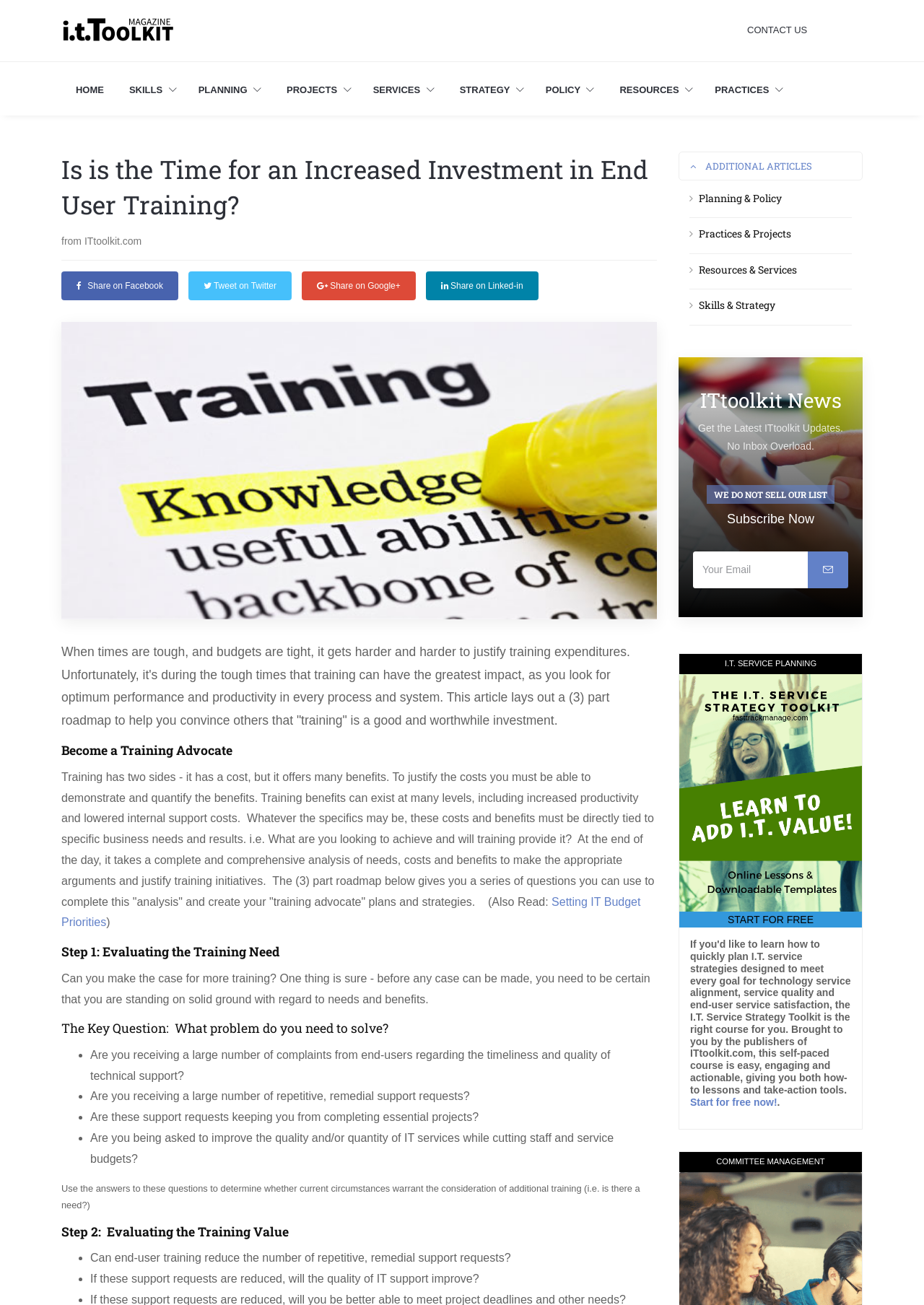Please identify the bounding box coordinates of the area that needs to be clicked to follow this instruction: "Click the 'CONTACT US' link".

[0.809, 0.014, 0.934, 0.033]